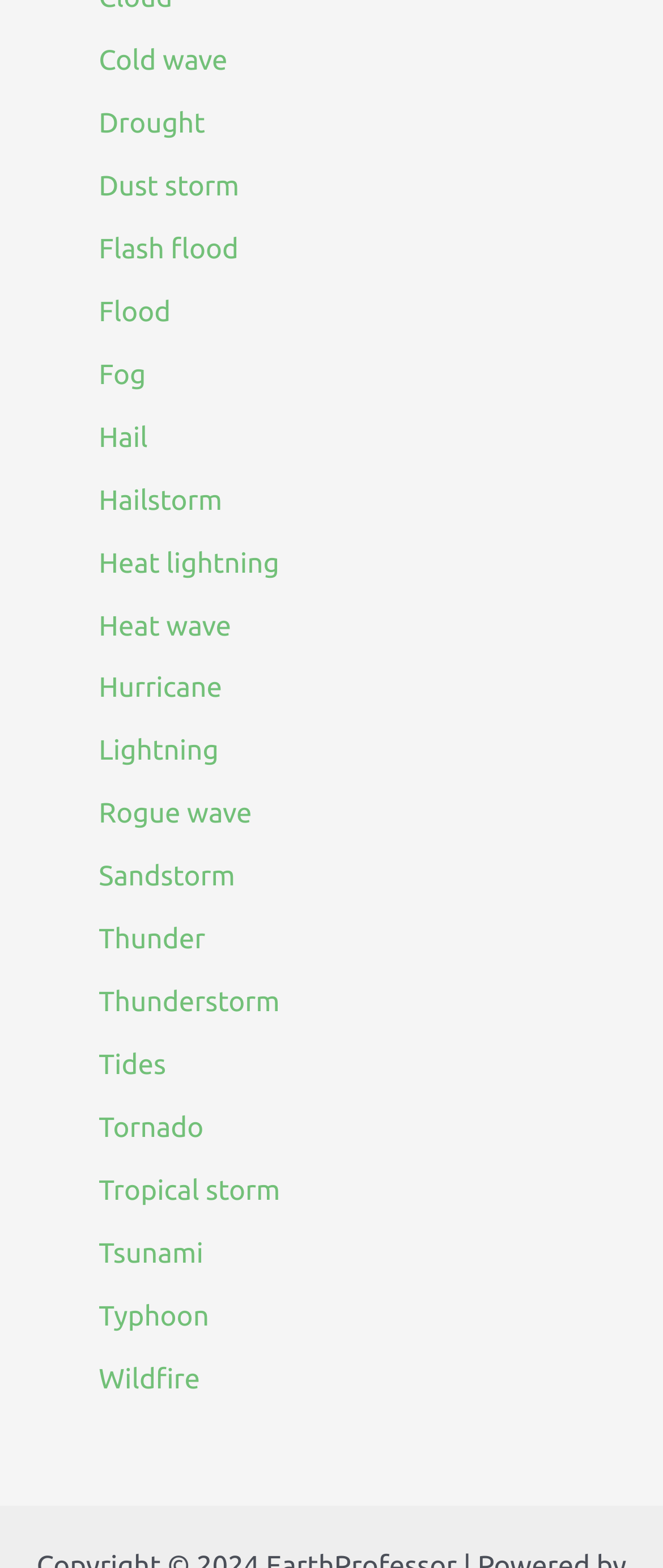What is the first natural disaster listed?
Look at the image and answer the question using a single word or phrase.

Cold wave